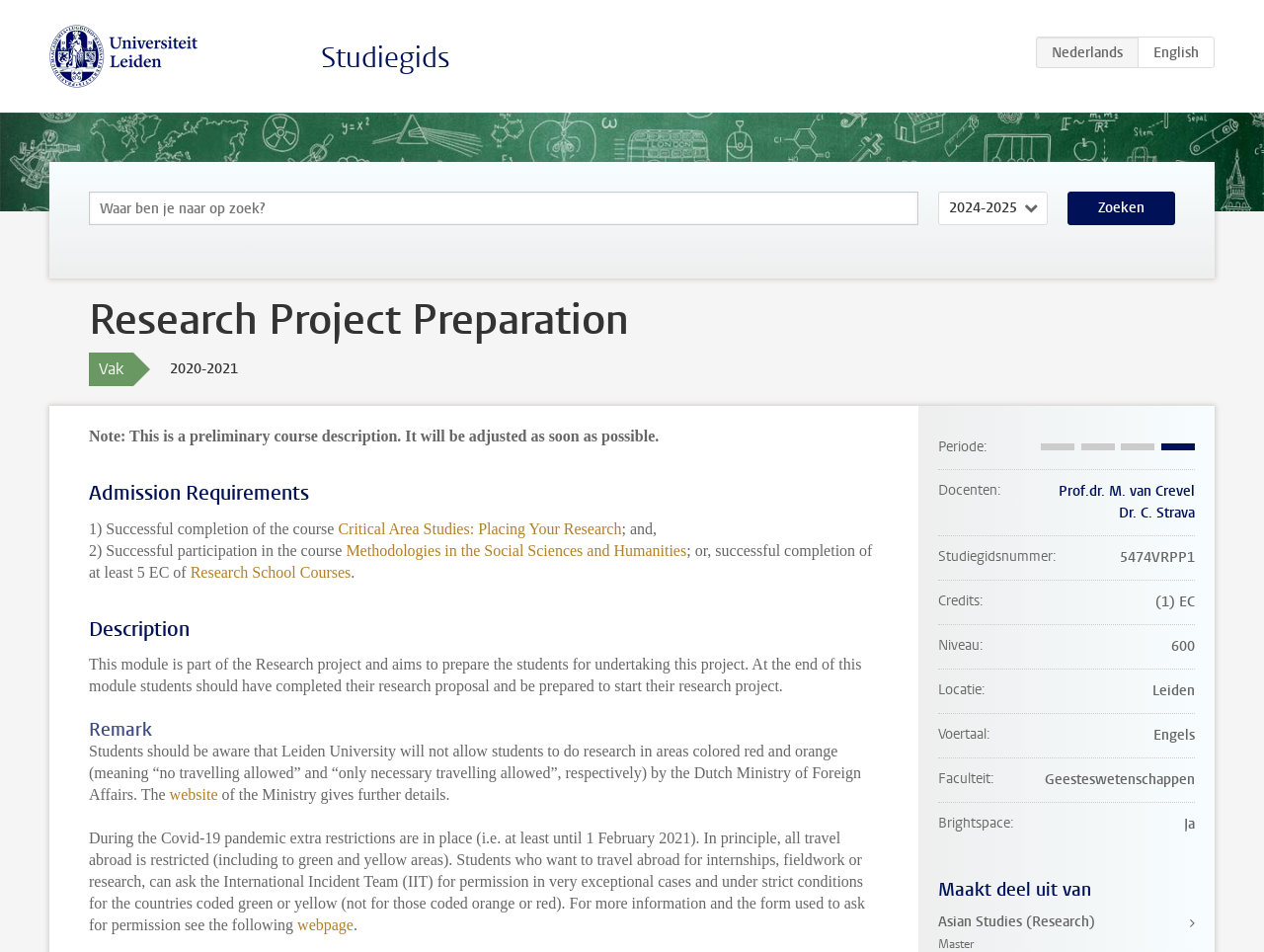Given the element description "Prof.dr. M. van Crevel" in the screenshot, predict the bounding box coordinates of that UI element.

[0.838, 0.506, 0.945, 0.526]